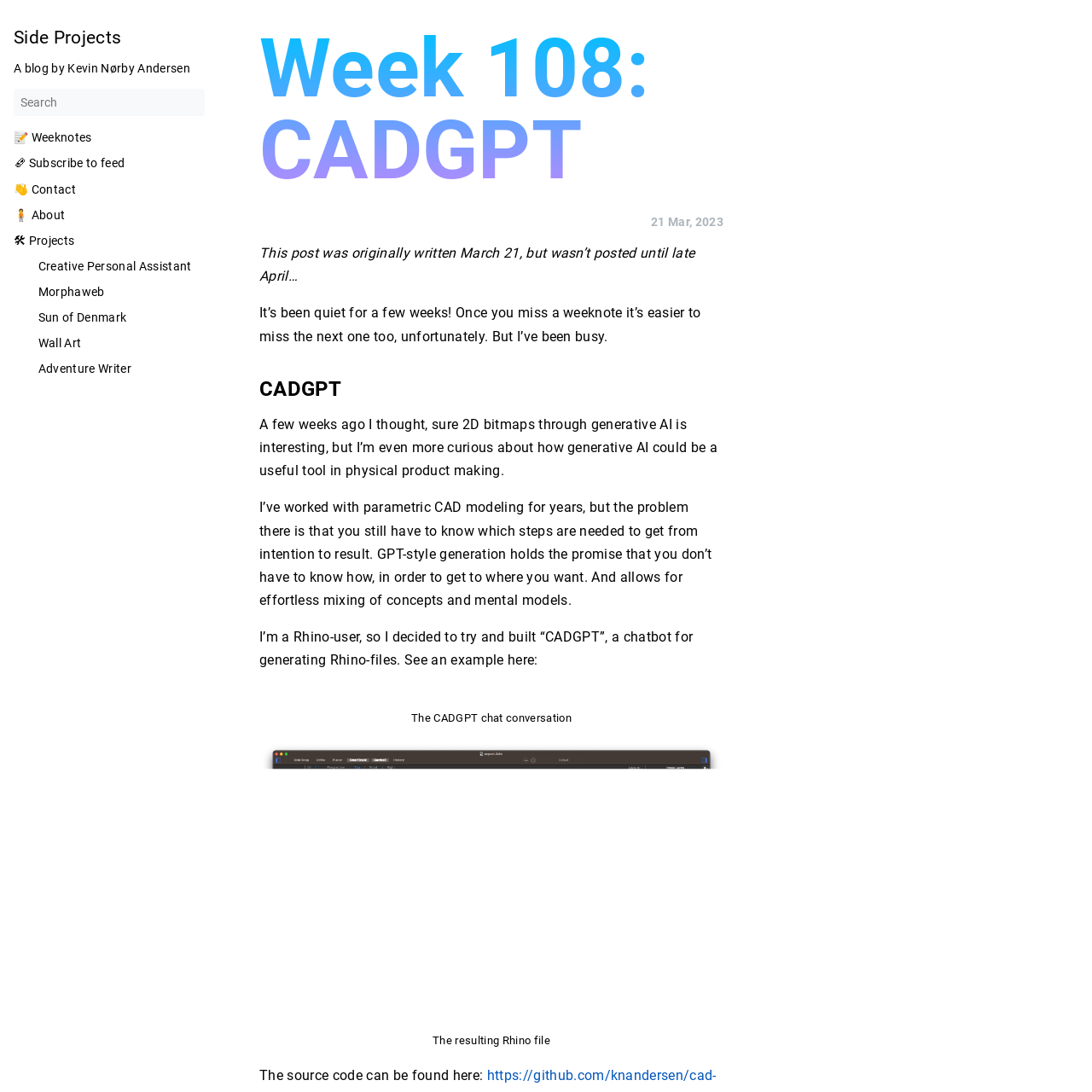Utilize the details in the image to give a detailed response to the question: What is the topic of the blog post?

The topic of the blog post can be determined by looking at the heading elements. The main heading 'Week 108: CADGPT' and the subheading 'CADGPT' suggest that the topic of the blog post is CADGPT.